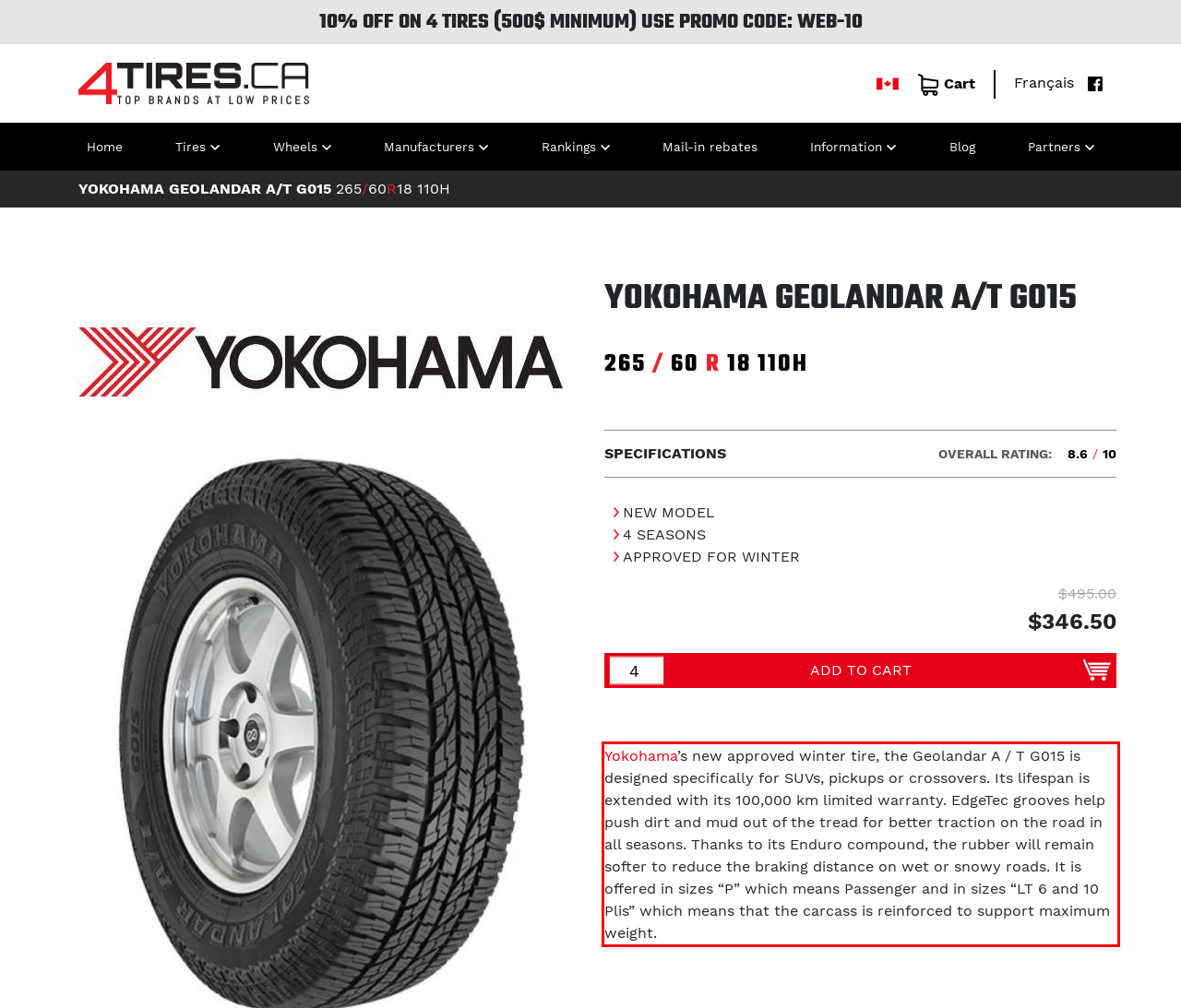Examine the webpage screenshot and use OCR to obtain the text inside the red bounding box.

Yokohama’s new approved winter tire, the Geolandar A / T G015 is designed specifically for SUVs, pickups or crossovers. Its lifespan is extended with its 100,000 km limited warranty. EdgeTec grooves help push dirt and mud out of the tread for better traction on the road in all seasons. Thanks to its Enduro compound, the rubber will remain softer to reduce the braking distance on wet or snowy roads. It is offered in sizes “P” which means Passenger and in sizes “LT 6 and 10 Plis” which means that the carcass is reinforced to support maximum weight.